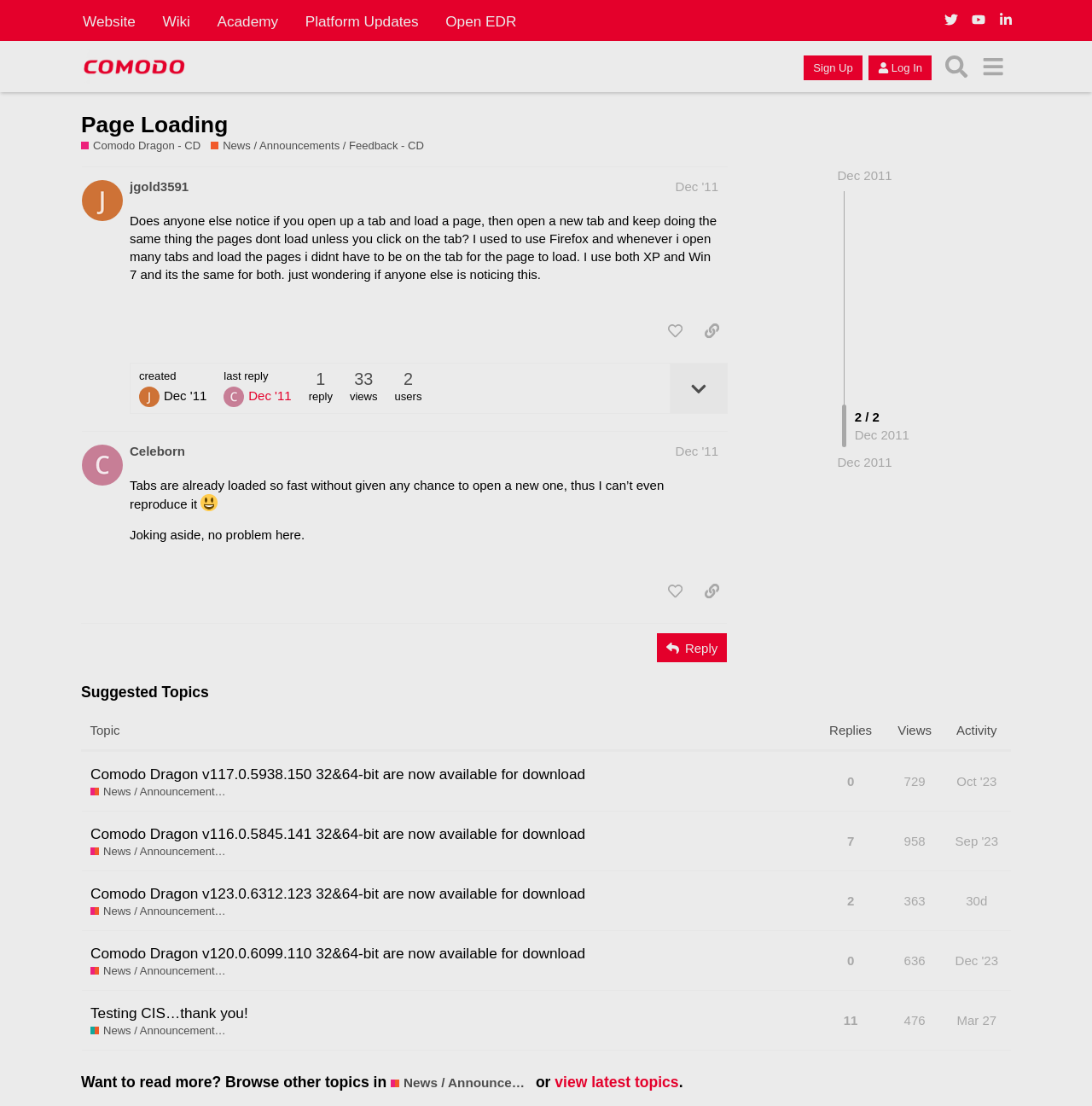Determine the bounding box coordinates for the clickable element to execute this instruction: "Click on the 'Sign Up' button". Provide the coordinates as four float numbers between 0 and 1, i.e., [left, top, right, bottom].

[0.736, 0.05, 0.79, 0.073]